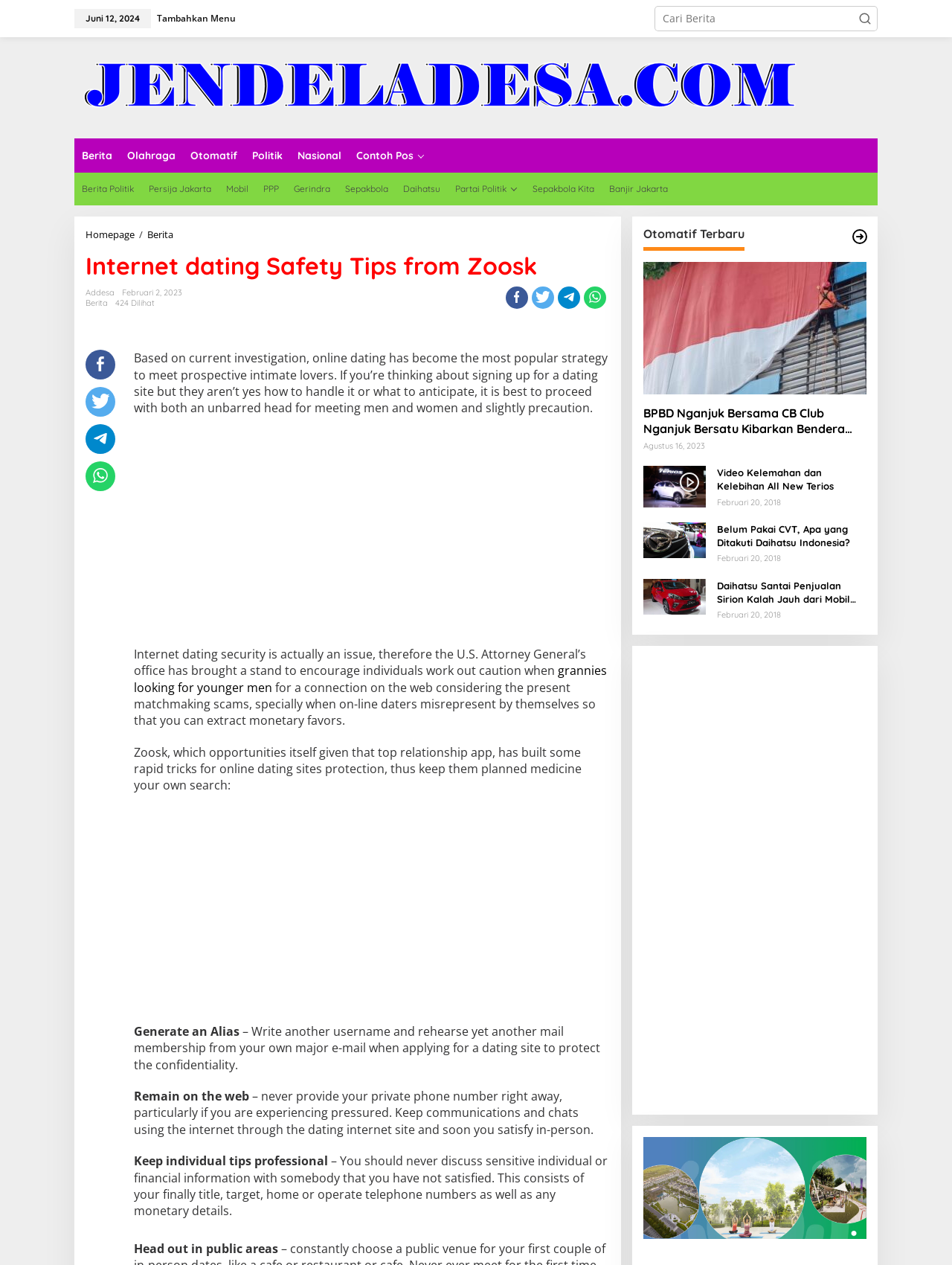What is the purpose of online dating safety tips?
Please provide a detailed and thorough answer to the question.

The purpose of online dating safety tips is to encourage individuals to work out caution when meeting people online, as stated in the article, which aims to provide guidance on how to handle online dating safely.